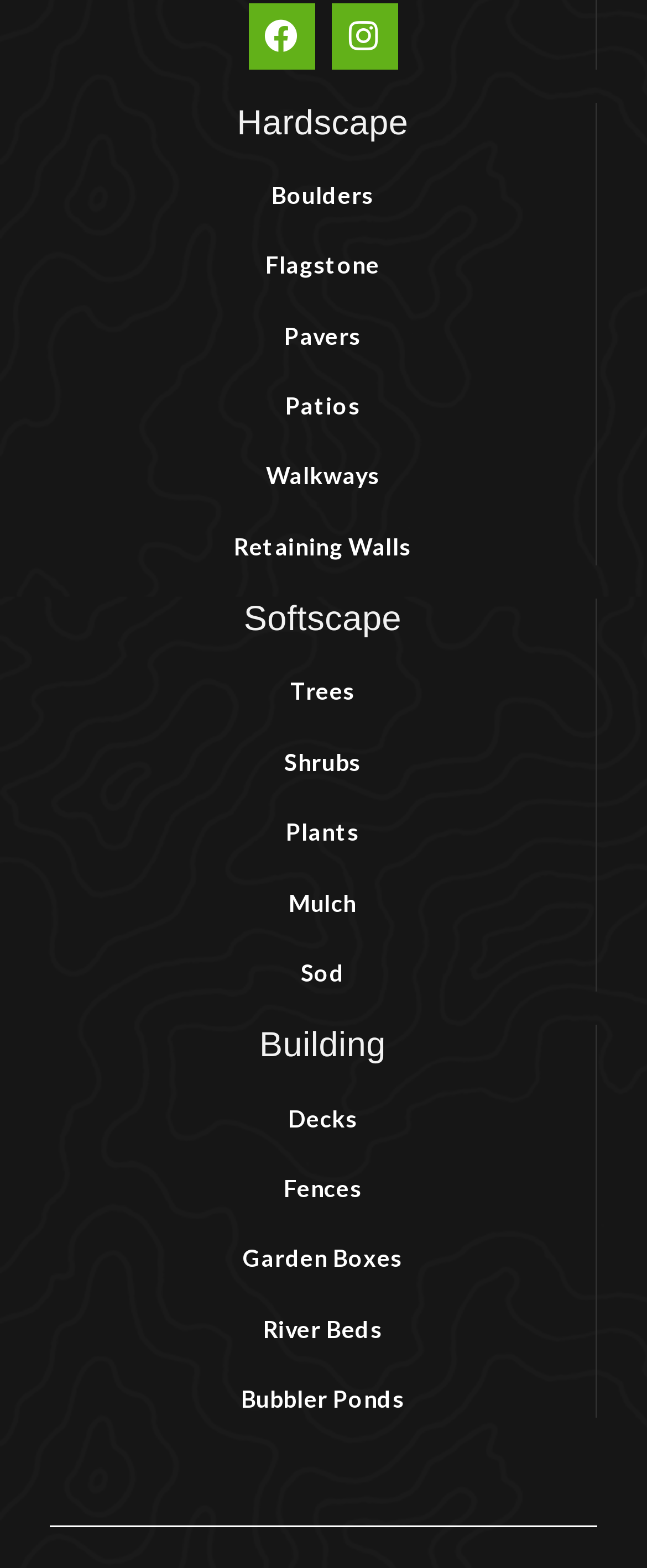Please determine the bounding box coordinates of the element to click on in order to accomplish the following task: "explore Pavers". Ensure the coordinates are four float numbers ranging from 0 to 1, i.e., [left, top, right, bottom].

[0.077, 0.203, 0.921, 0.226]